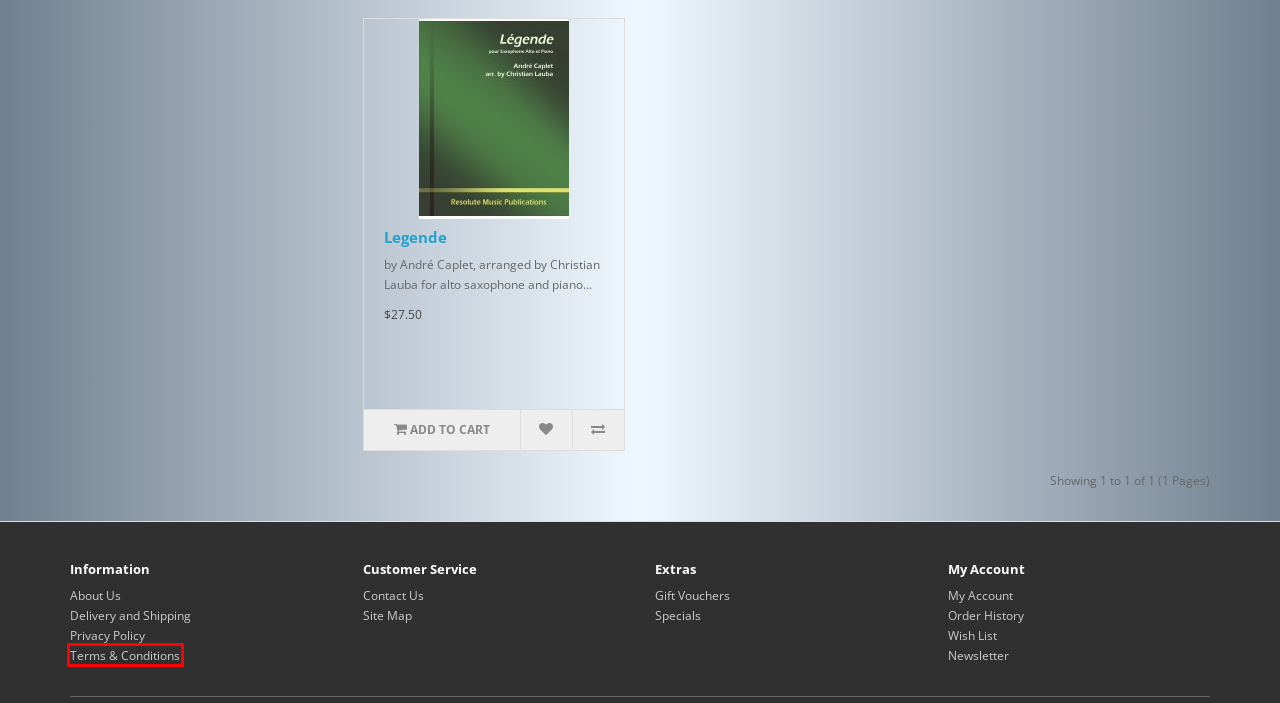Look at the screenshot of the webpage and find the element within the red bounding box. Choose the webpage description that best fits the new webpage that will appear after clicking the element. Here are the candidates:
A. Privacy Policy
B. piano sheet music
C. Legende by A. Caplet/arr. Lauba
D. Delivery and Shipping
E. Site Map
F. Terms & Conditions
G. About Us
H. Purchase a Gift Certificate

F